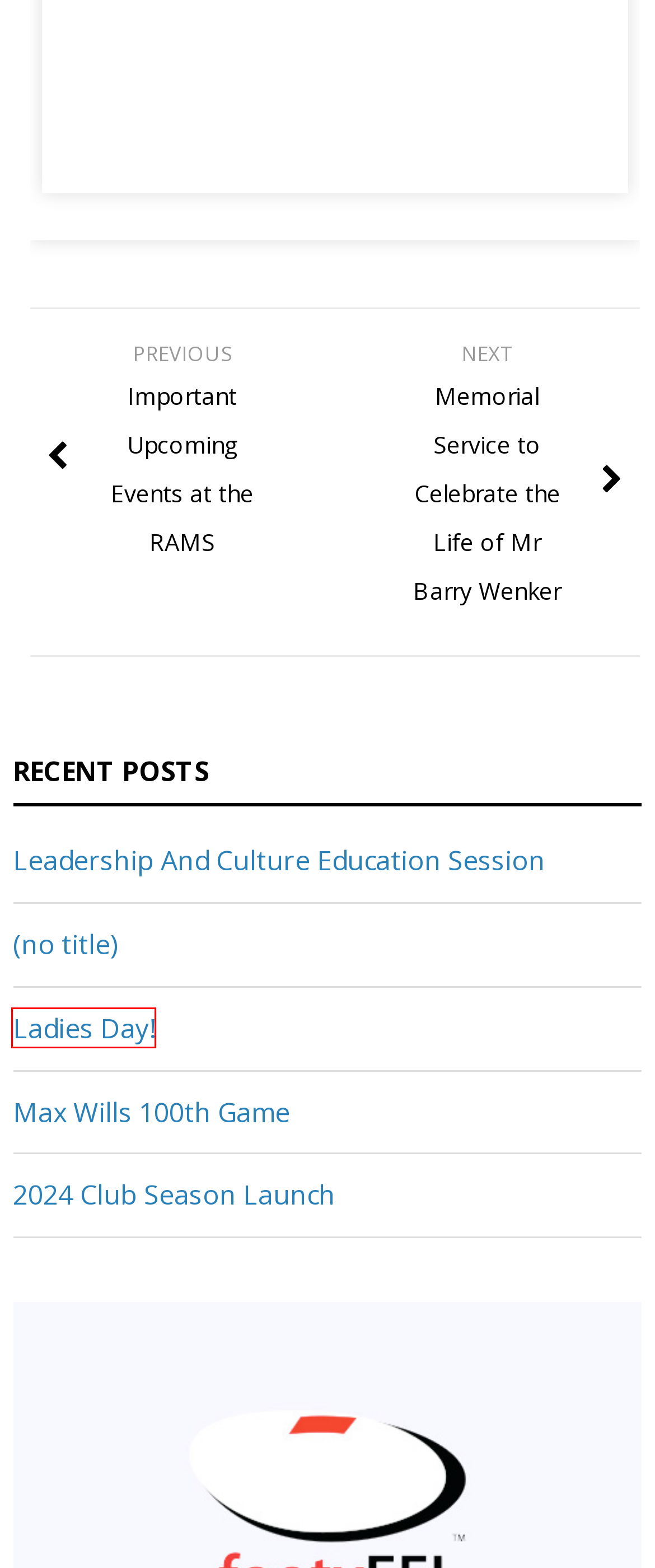Examine the screenshot of a webpage with a red bounding box around a UI element. Select the most accurate webpage description that corresponds to the new page after clicking the highlighted element. Here are the choices:
A. Important Upcoming Events at the RAMS - East Burwood Football Netball Club
B. Leadership And Culture Education Session - East Burwood Football Netball Club
C. Max Wills 100th Game - East Burwood Football Netball Club
D. 2024 Club Season Launch - East Burwood Football Netball Club
E. News & Events - East Burwood Football Netball Club
F. Ladies Day! - East Burwood Football Netball Club
G. Memorial Service to Celebrate the Life of Mr Barry Wenker - East Burwood Football Netball Club
H. Cart - East Burwood Football Netball Club

F